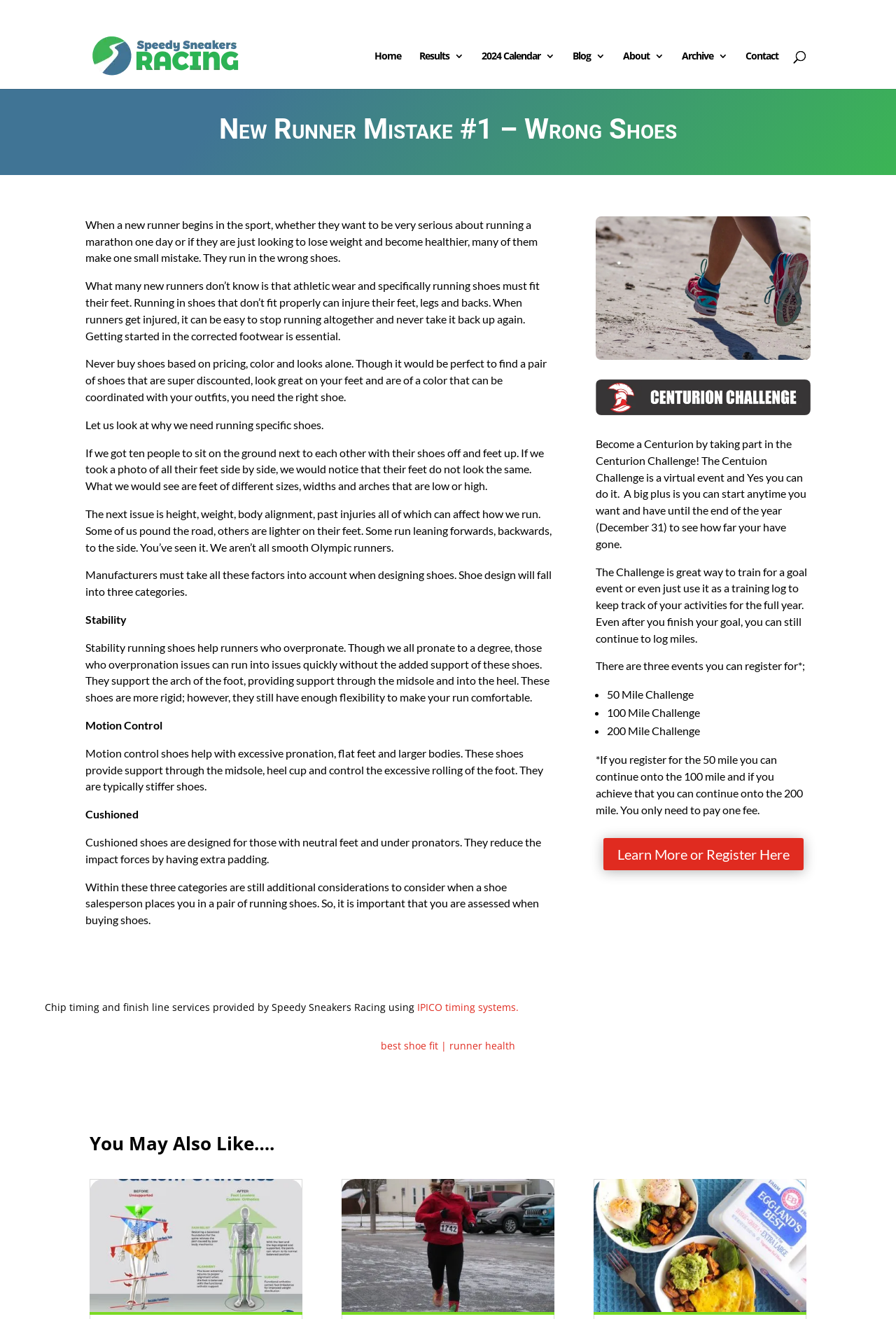Reply to the question with a brief word or phrase: How many categories of running shoes are mentioned?

Three